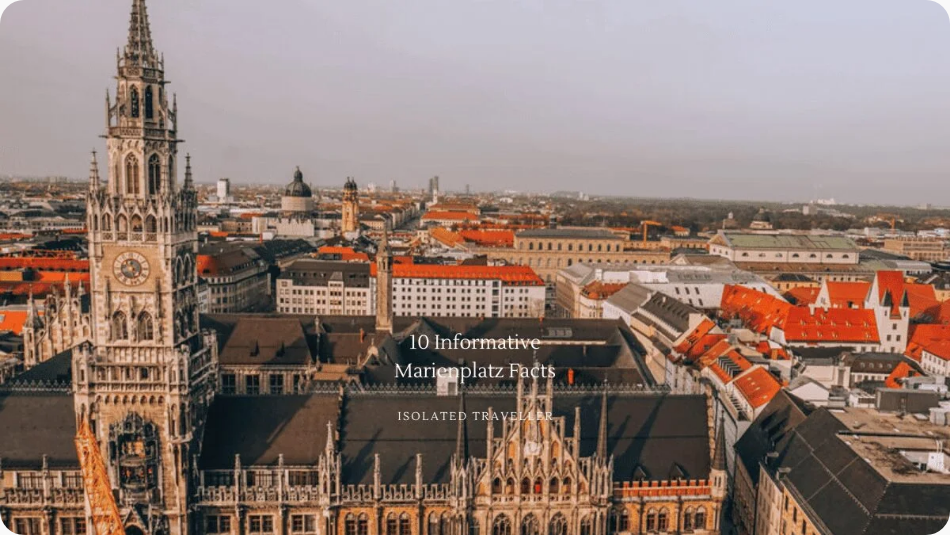What is the color of the sky in the image?
Based on the screenshot, provide your answer in one word or phrase.

Blue